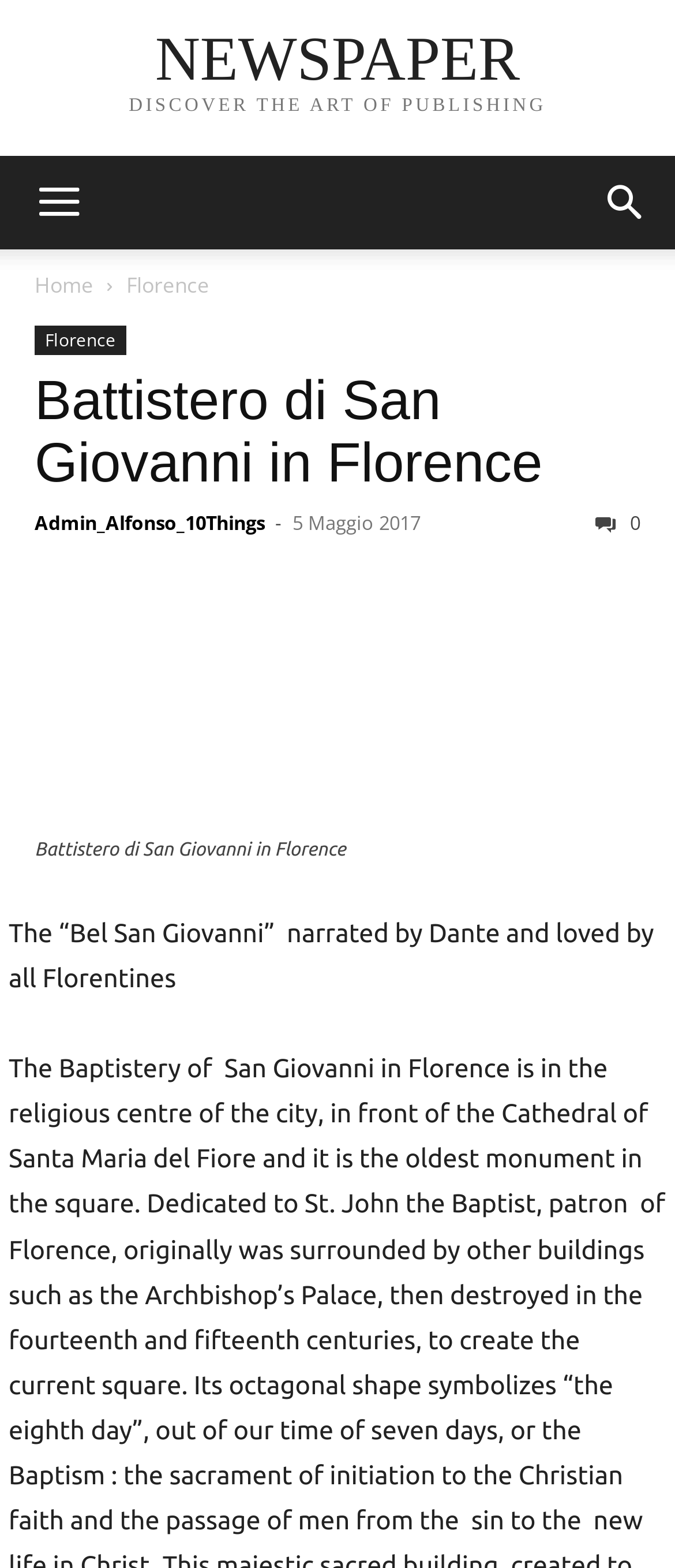Locate the bounding box coordinates of the element I should click to achieve the following instruction: "go to home page".

[0.051, 0.172, 0.138, 0.191]